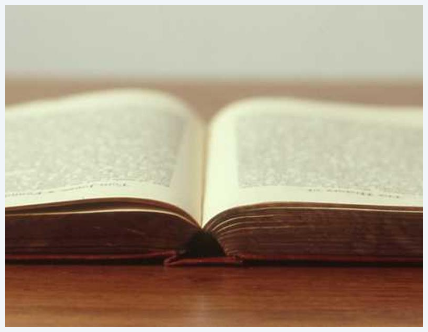What is the topic of discussion related to the image?
Carefully examine the image and provide a detailed answer to the question.

The image of the open book is accompanied by a discussion about the legal status of CBD oil in Alabama, highlighting the complexities of hemp-derived products under federal and state laws in the United States, particularly focusing on the evolving legal landscape regarding CBD consumption.